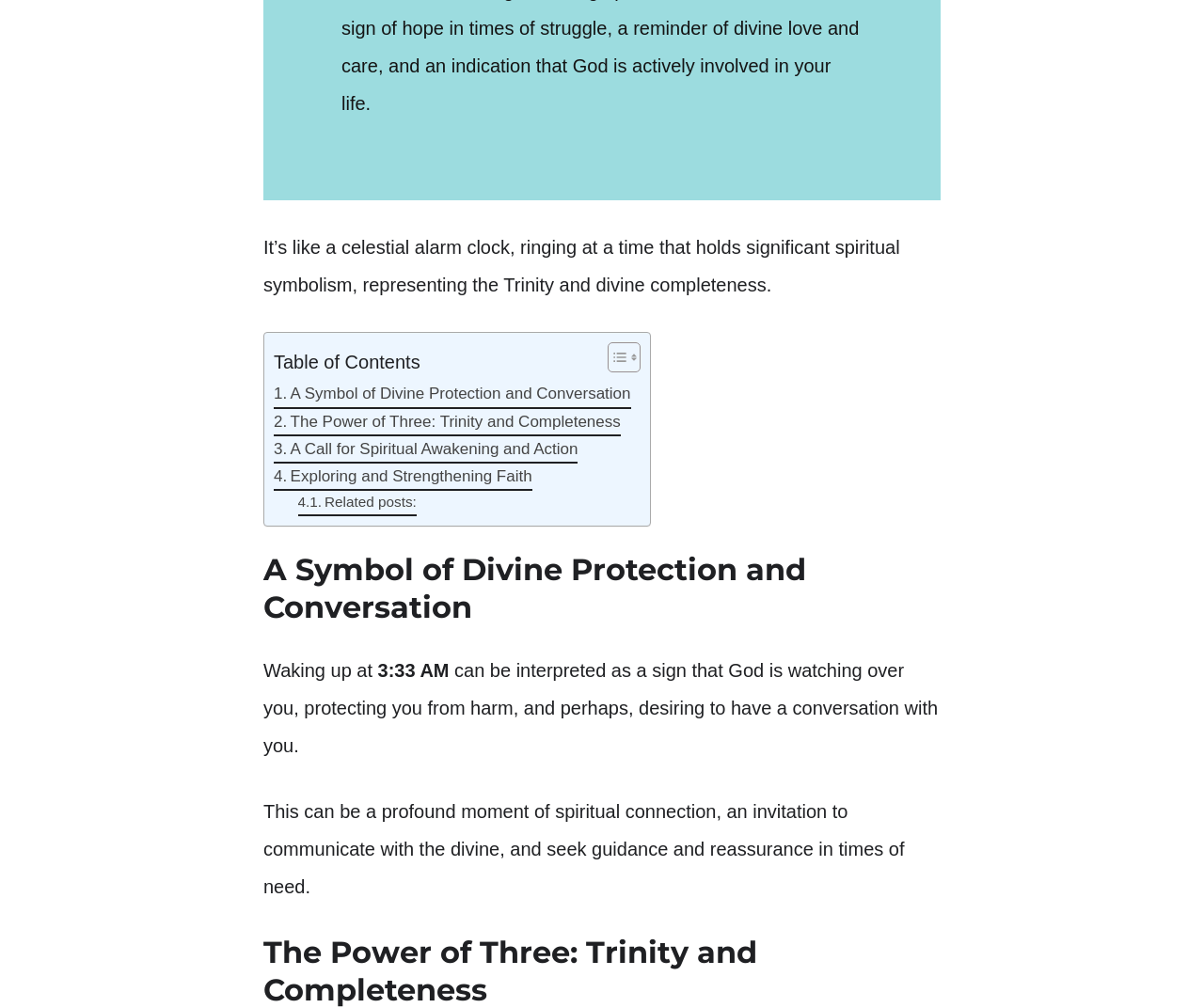What is the title of the first section?
Give a detailed explanation using the information visible in the image.

The first section of the webpage has a heading titled 'A Symbol of Divine Protection and Conversation', which suggests that the section will discuss the significance of 3:33 AM in relation to divine protection and conversation.